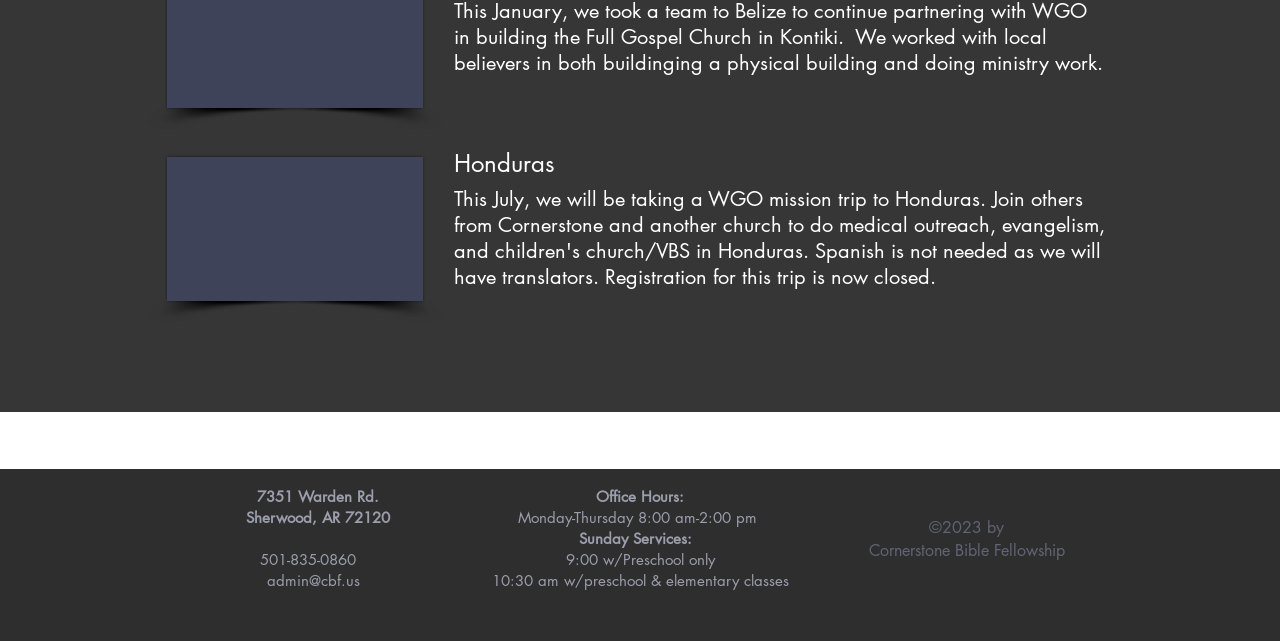What is the name of the church?
Can you give a detailed and elaborate answer to the question?

I found the name of the church by looking at the bottom of the webpage, where the copyright information is located. The text '©2023 by Cornerstone Bible Fellowship' indicates that Cornerstone Bible Fellowship is the name of the church.